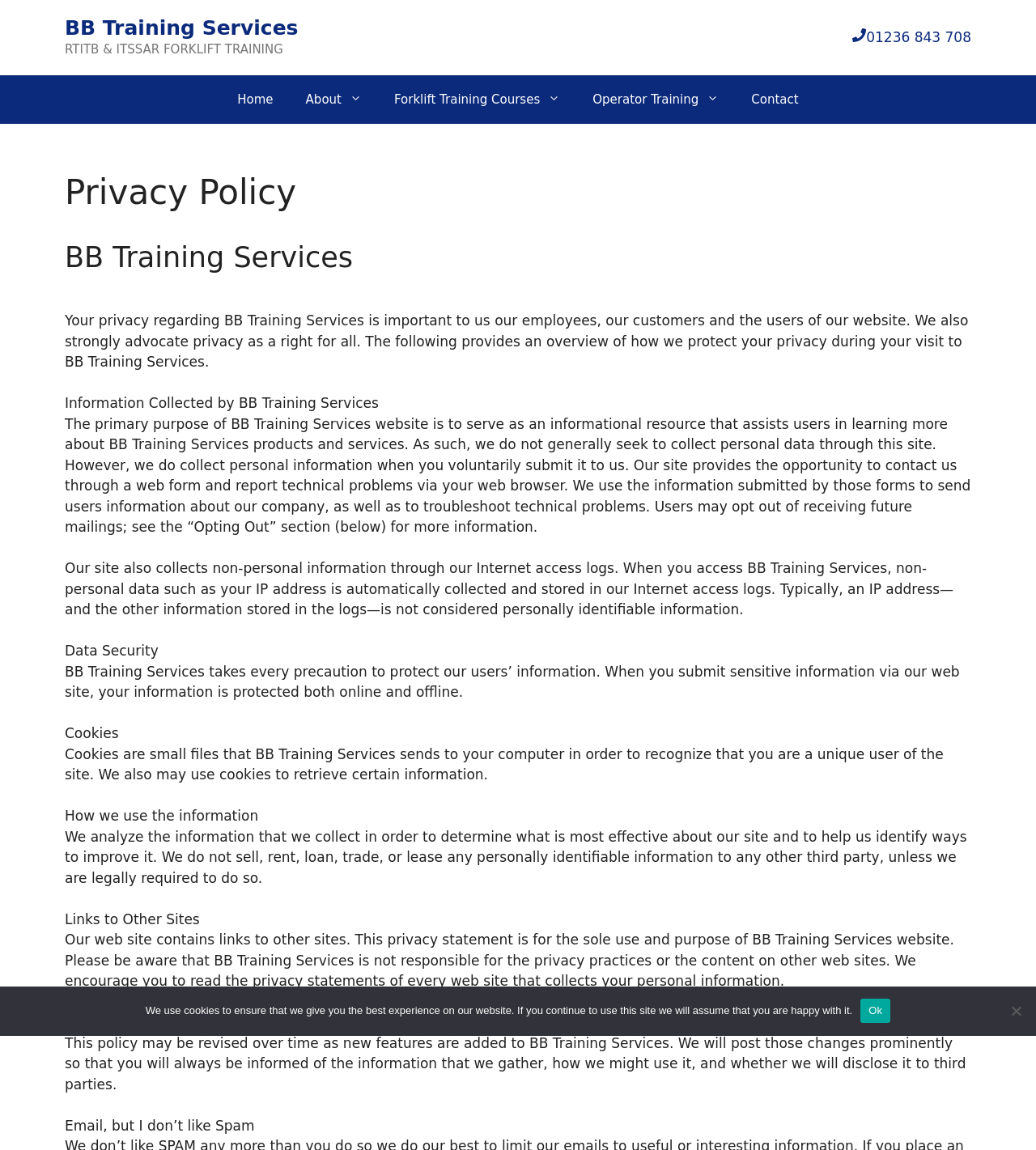Determine the bounding box coordinates for the element that should be clicked to follow this instruction: "Click the 'Forklift Training Courses' link". The coordinates should be given as four float numbers between 0 and 1, in the format [left, top, right, bottom].

[0.365, 0.065, 0.556, 0.107]